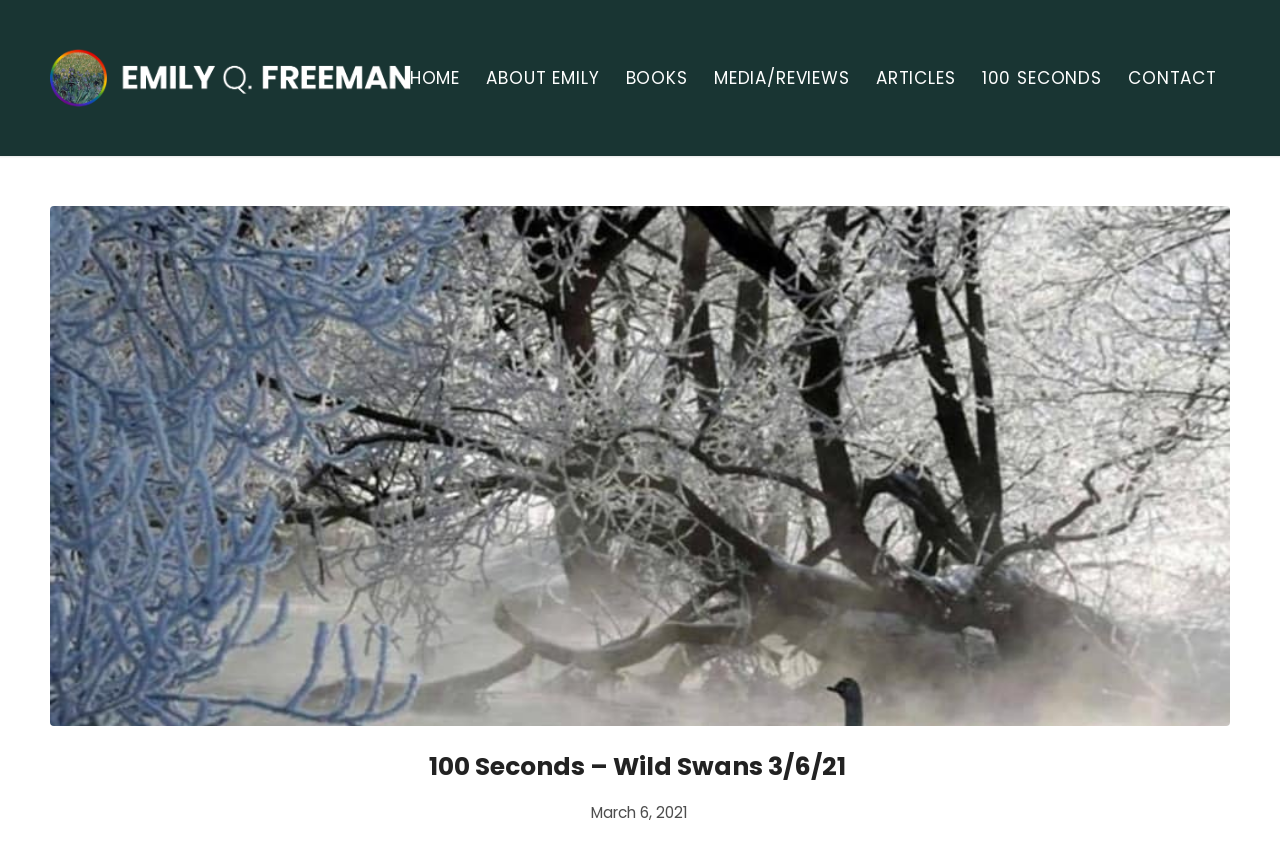What is the principal heading displayed on the webpage?

100 Seconds – Wild Swans 3/6/21 